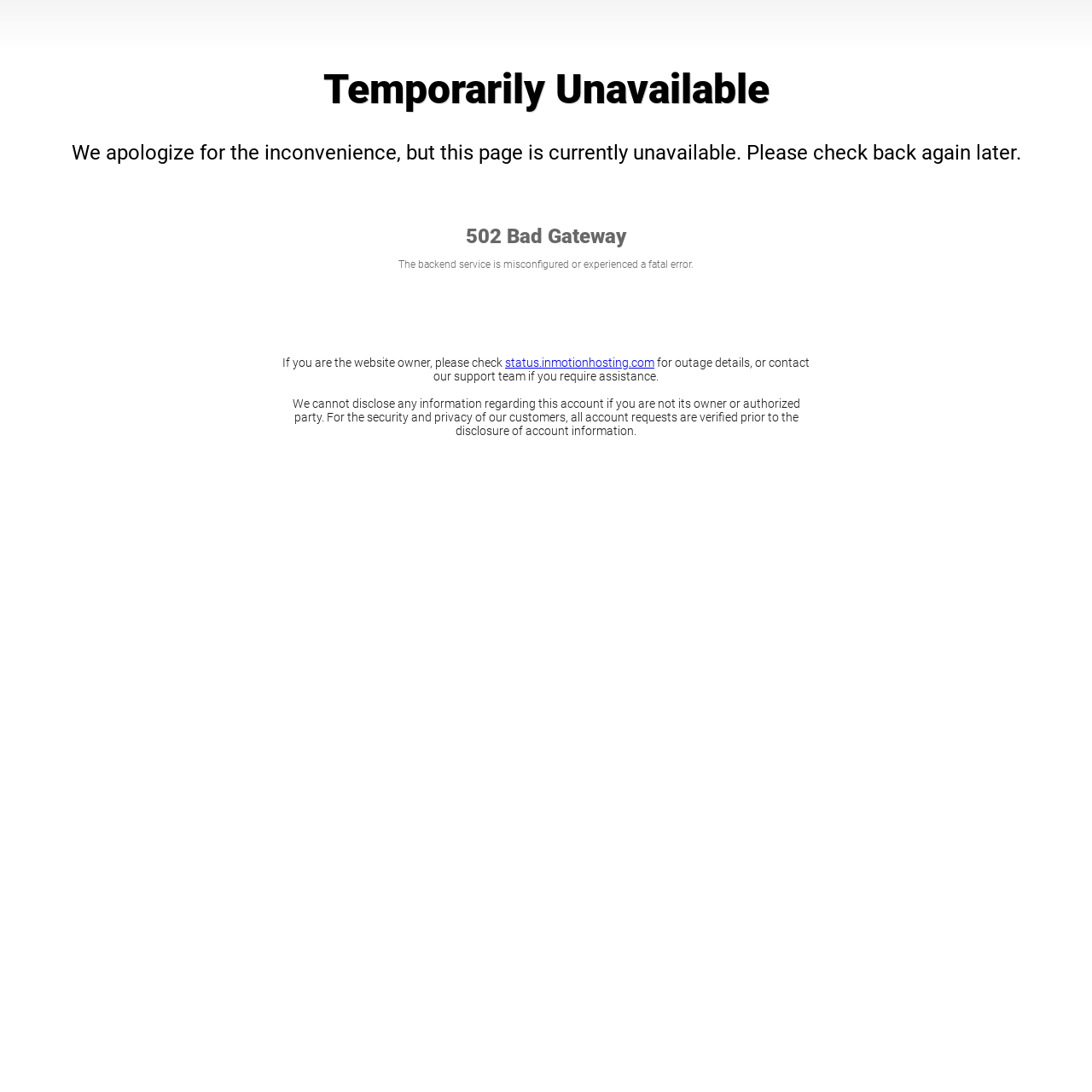Predict the bounding box of the UI element based on the description: "status.inmotionhosting.com". The coordinates should be four float numbers between 0 and 1, formatted as [left, top, right, bottom].

[0.462, 0.326, 0.599, 0.338]